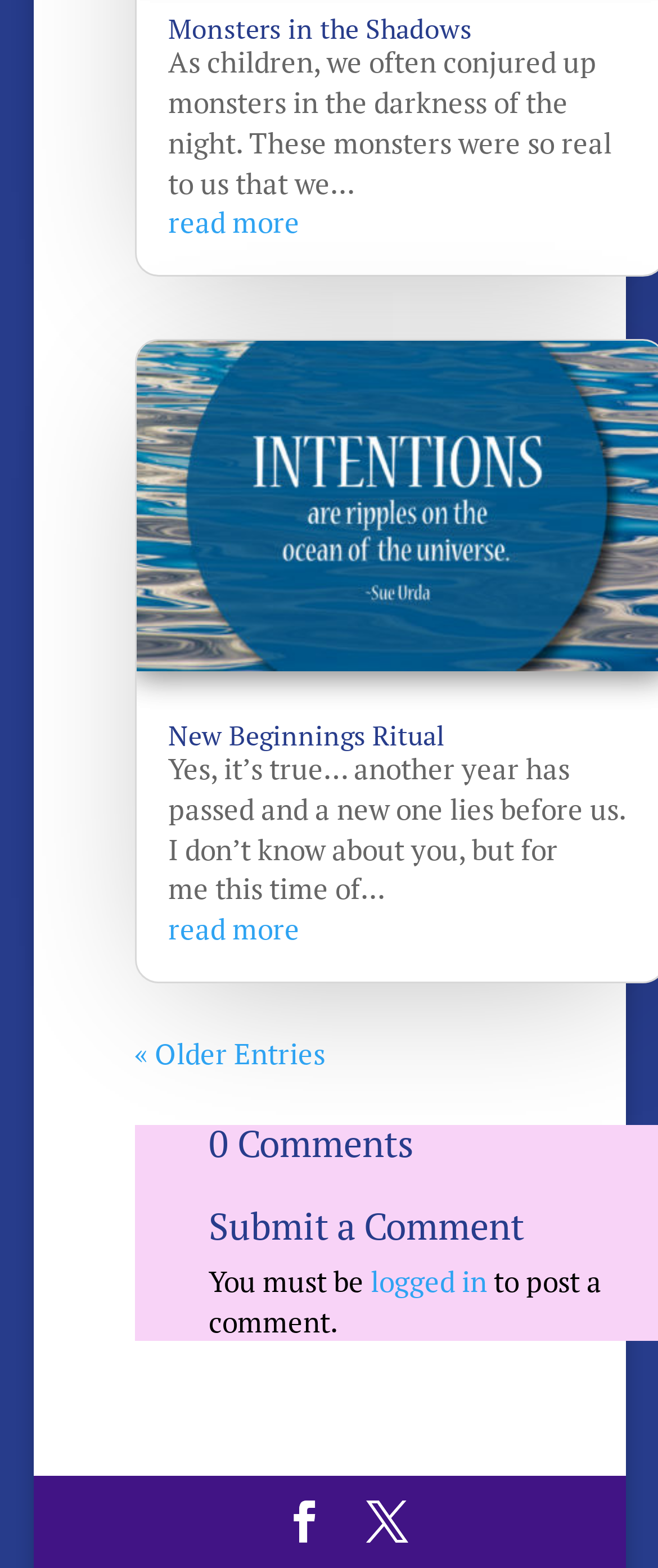Given the element description: "Monsters in the Shadows", predict the bounding box coordinates of this UI element. The coordinates must be four float numbers between 0 and 1, given as [left, top, right, bottom].

[0.255, 0.007, 0.717, 0.03]